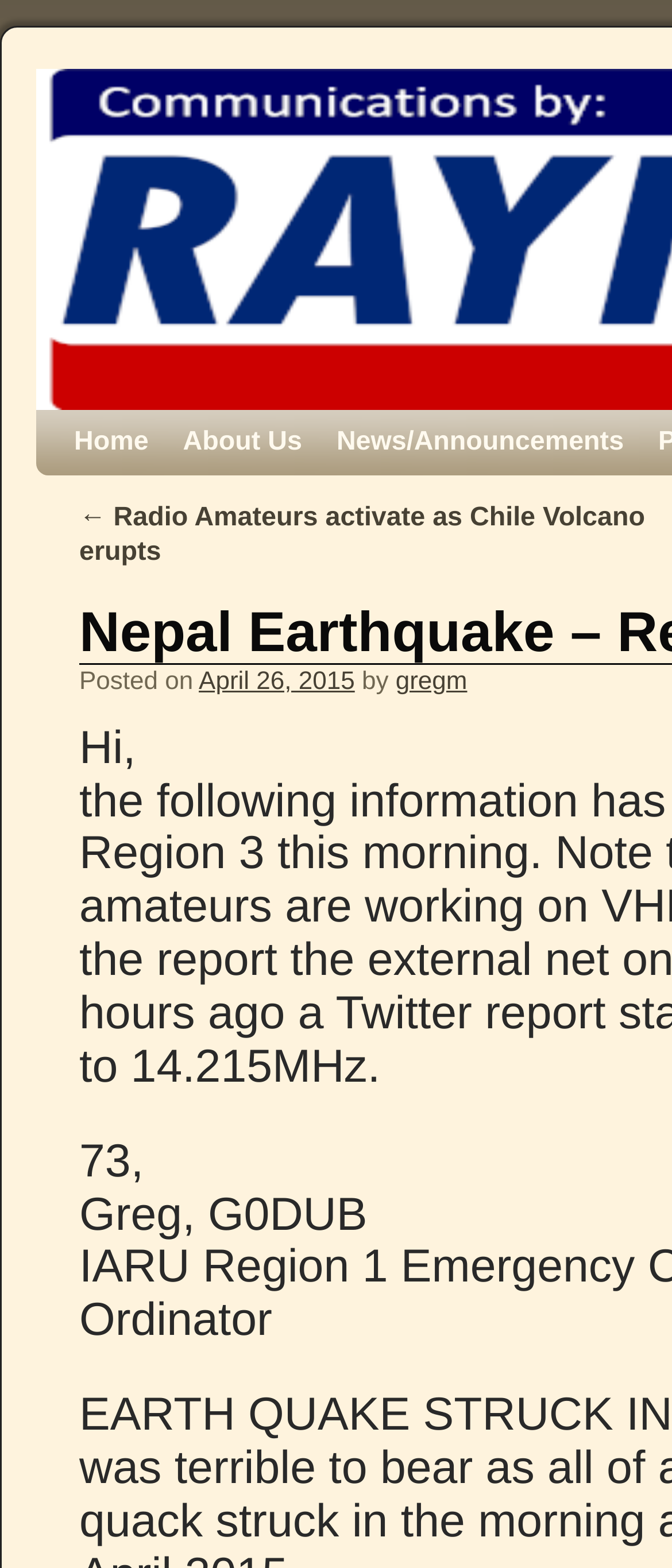Using the information from the screenshot, answer the following question thoroughly:
What is the date of the latest news post?

The date of the latest news post can be found in the link with the text 'April 26, 2015', which is located below the text 'Posted on'.